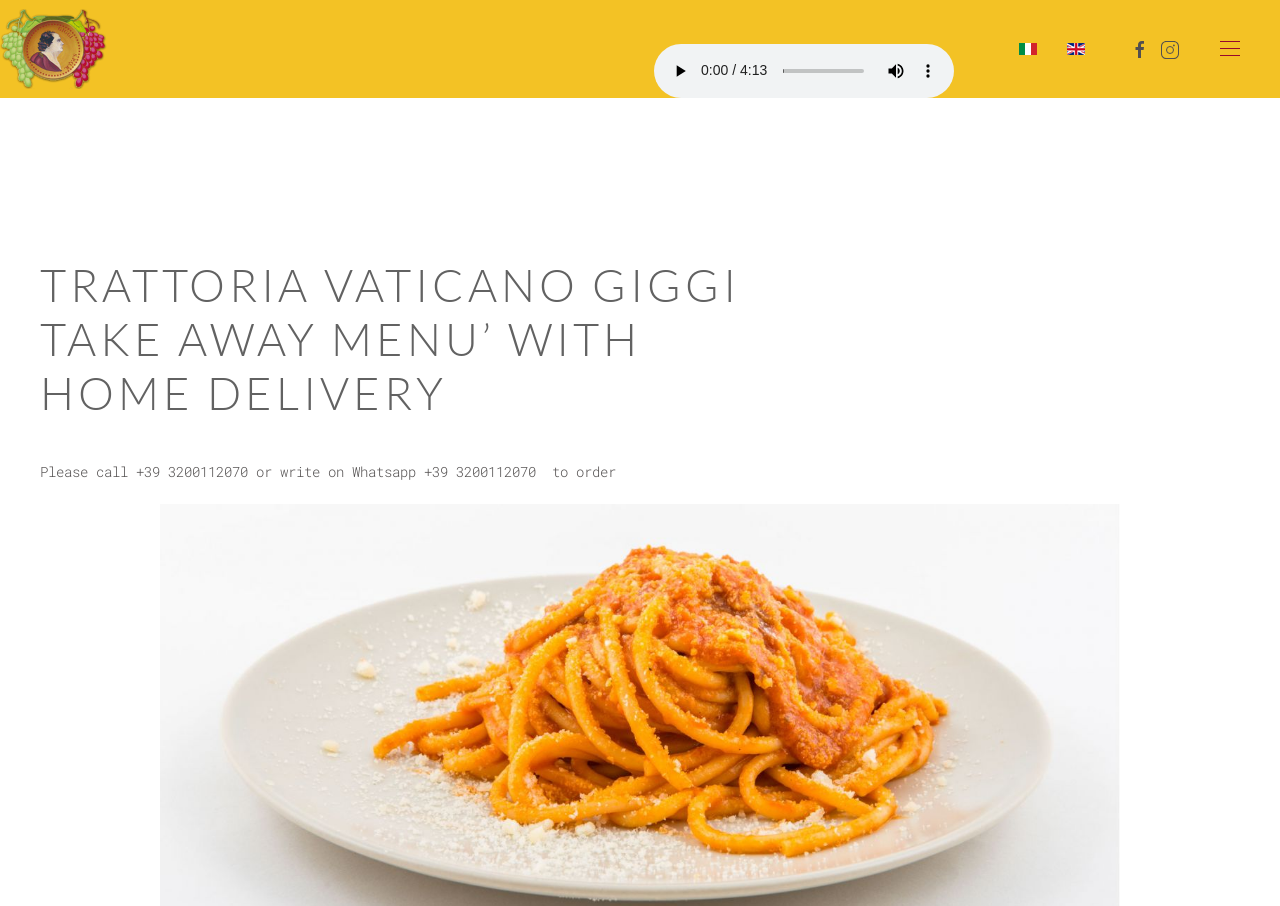Generate an in-depth caption that captures all aspects of the webpage.

This webpage appears to be a delivery menu for Trattoria Vaticano da Giggi, an Italian restaurant. At the top, there is a logo image of the restaurant, followed by a non-descriptive static text element. Below the logo, there is an audio player with a play button, an audio time scrubber, a mute button, and a button to show more media controls.

To the right of the audio player, there are four language selection links, each accompanied by a flag image, allowing users to switch between Italian, English, and two other languages.

Below the language selection links, there is a prominent heading that reads "TRATTORIA VATICANO GIGGI TAKE AWAY MENU WITH HOME DELIVERY". Underneath the heading, there is a static text element that provides the restaurant's contact information, including a phone number and WhatsApp number, for customers to place orders.

At the bottom right corner of the page, there is a link with an accompanying image, but its purpose is unclear. Overall, the webpage appears to be a simple and functional delivery menu with a focus on providing essential information to customers.